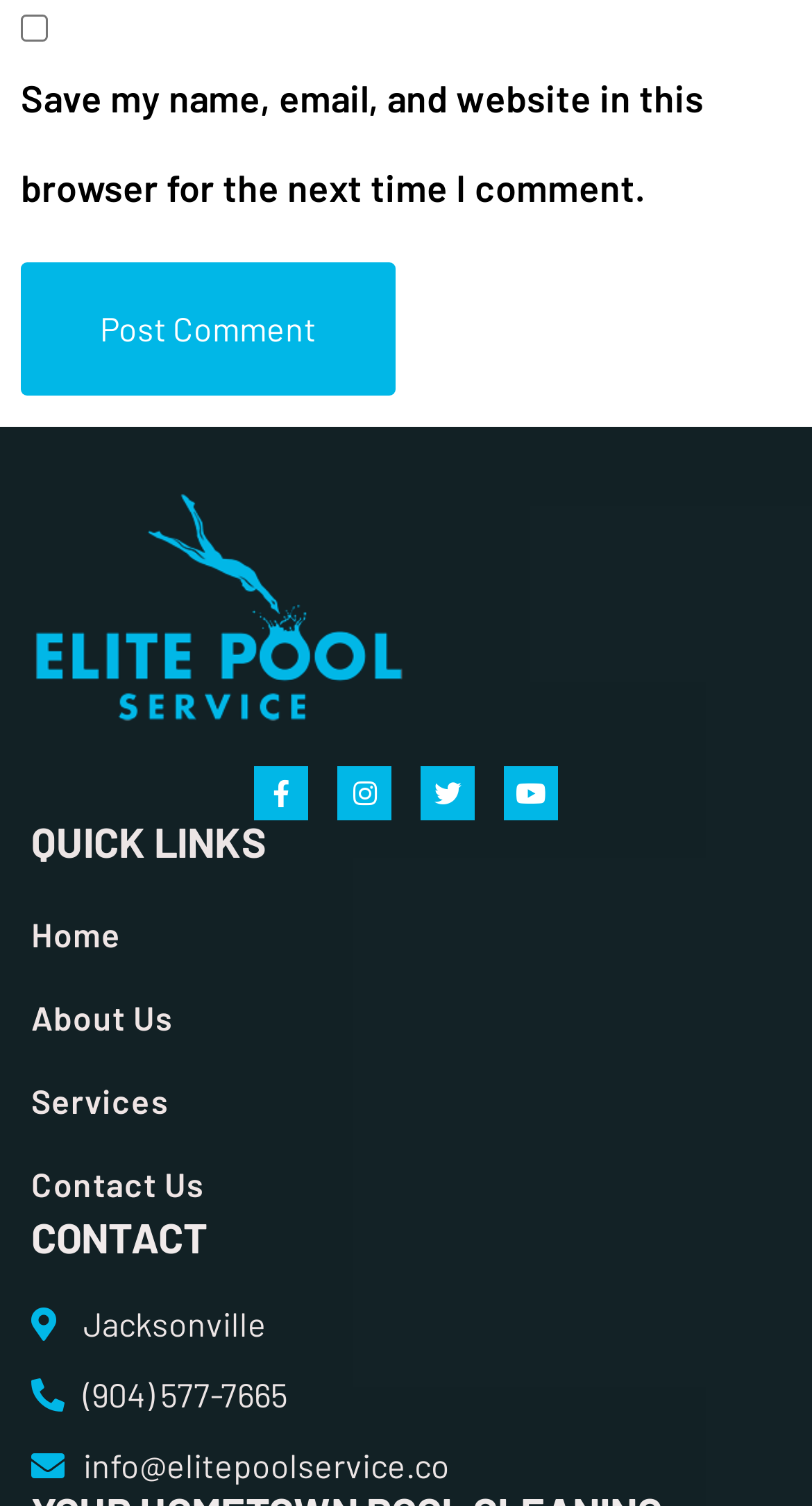Respond to the question below with a single word or phrase: What is the function of the button?

Post Comment